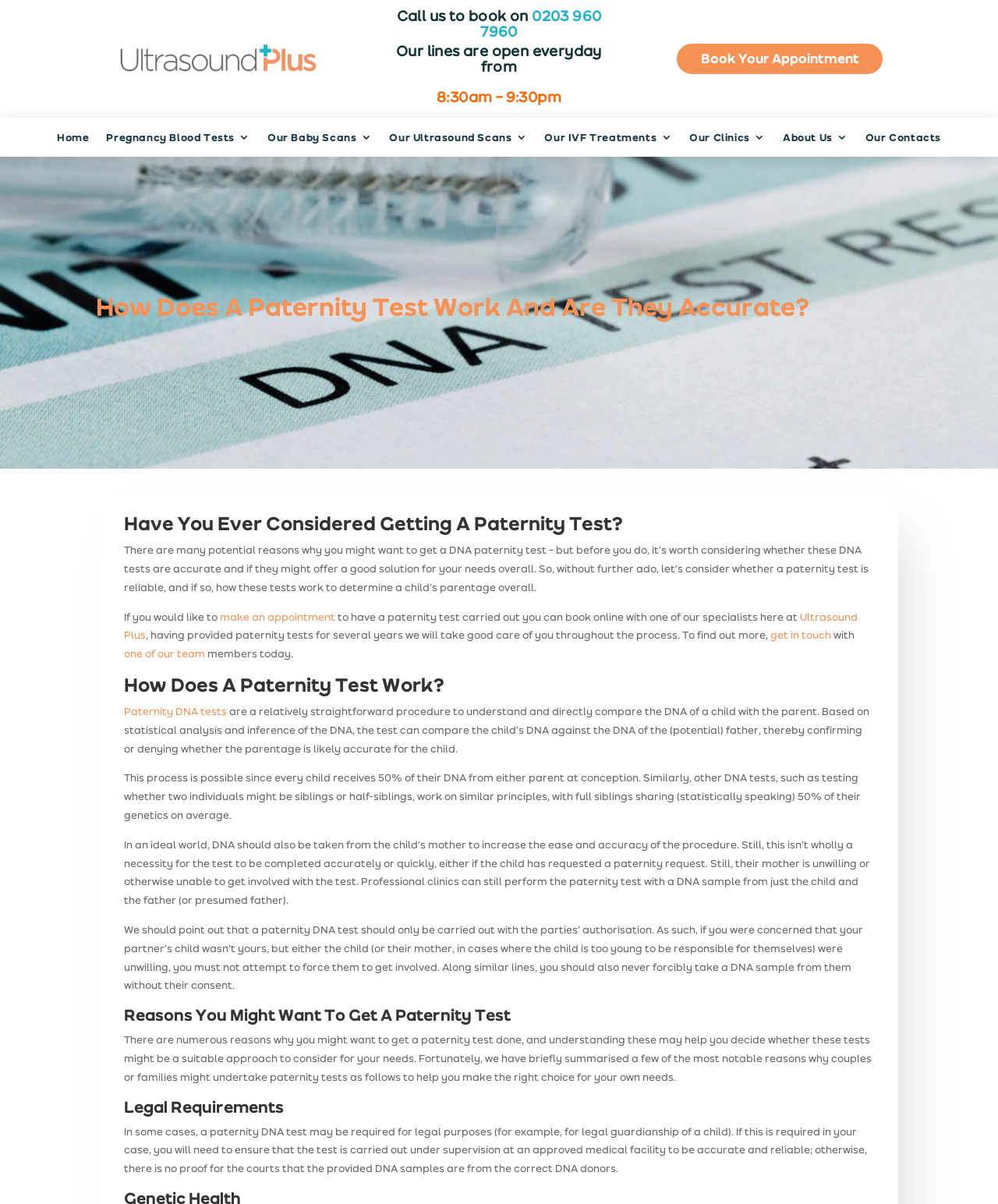Why is it important to have the mother's DNA sample in a paternity test?
Based on the image, give a one-word or short phrase answer.

To increase the ease and accuracy of the procedure